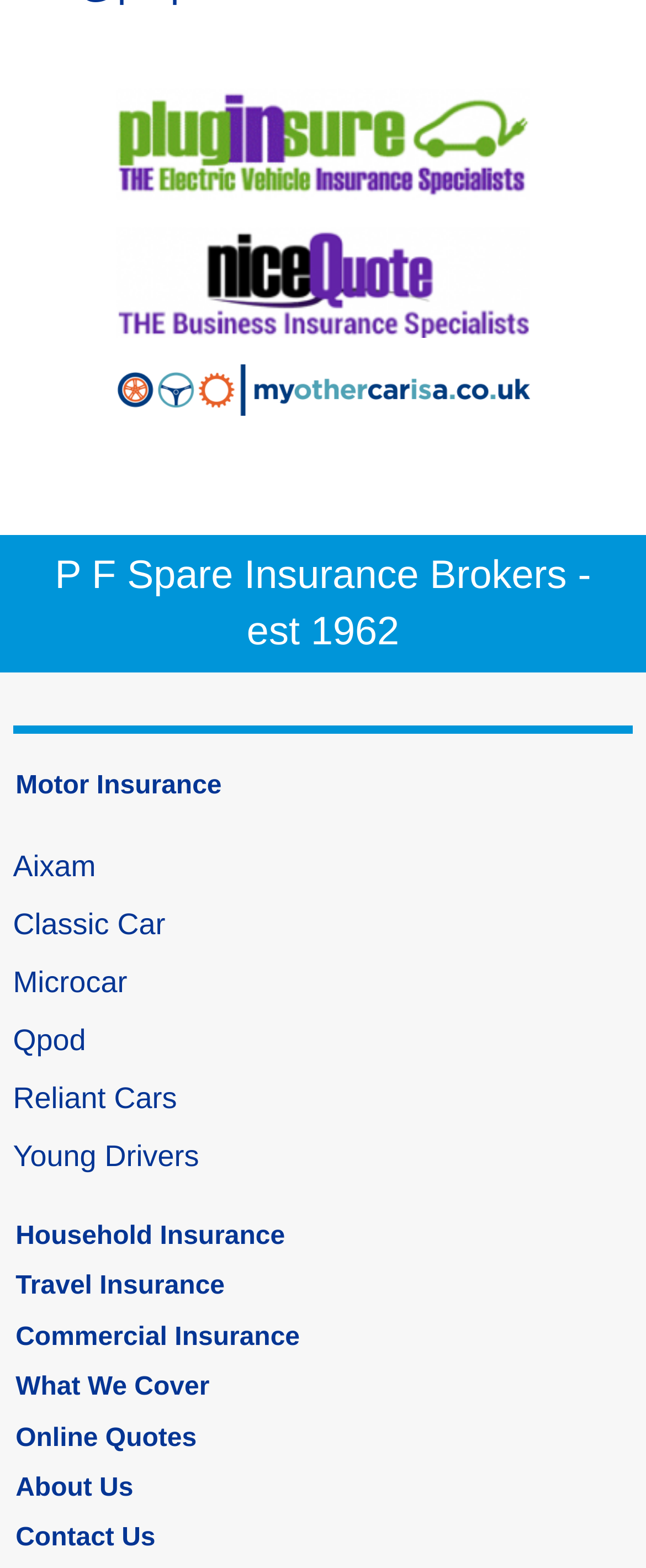What is the year P F Spare Insurance Brokers was established?
Answer the question with just one word or phrase using the image.

1962